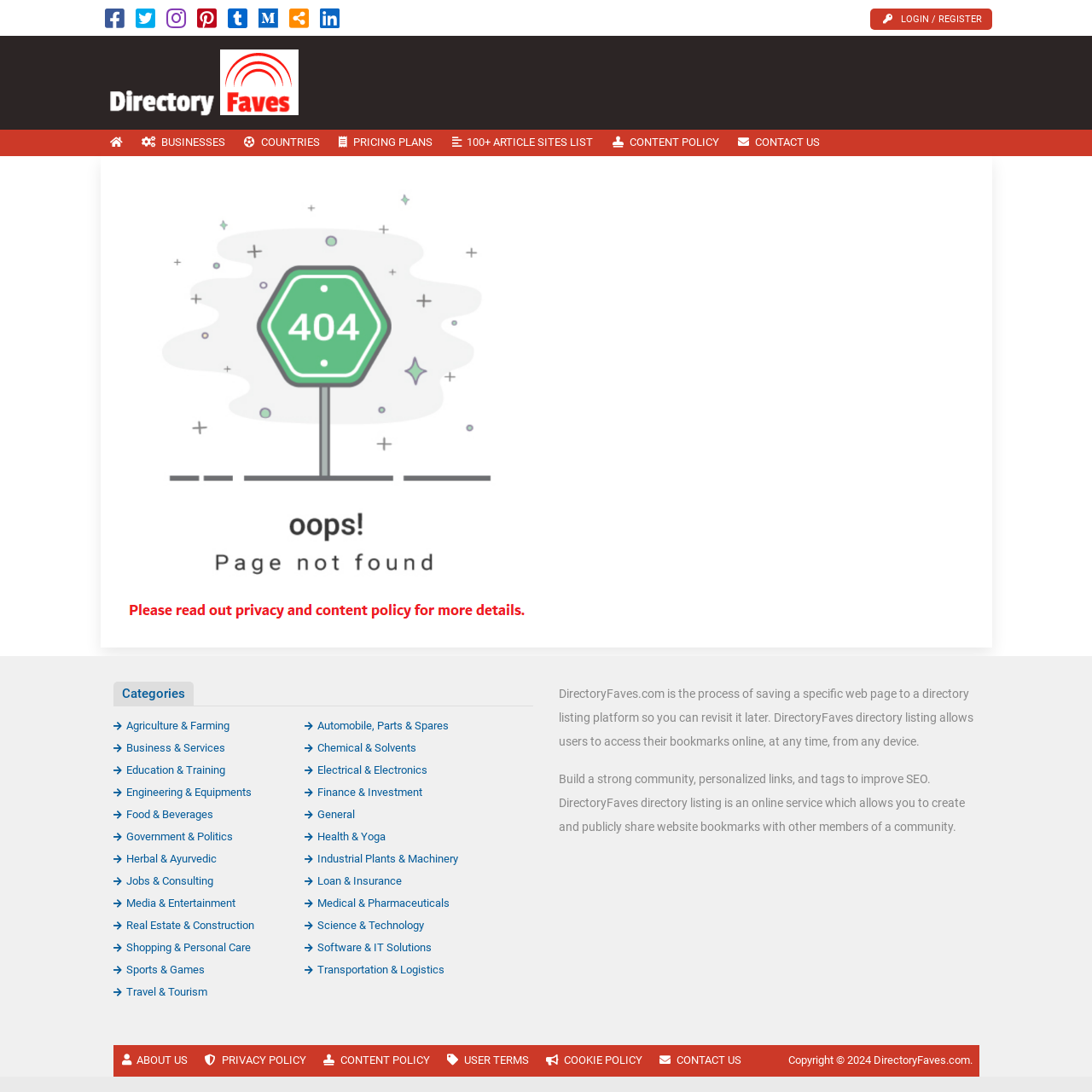Identify the bounding box coordinates of the region I need to click to complete this instruction: "Click the LOGIN / REGISTER button".

[0.796, 0.008, 0.908, 0.027]